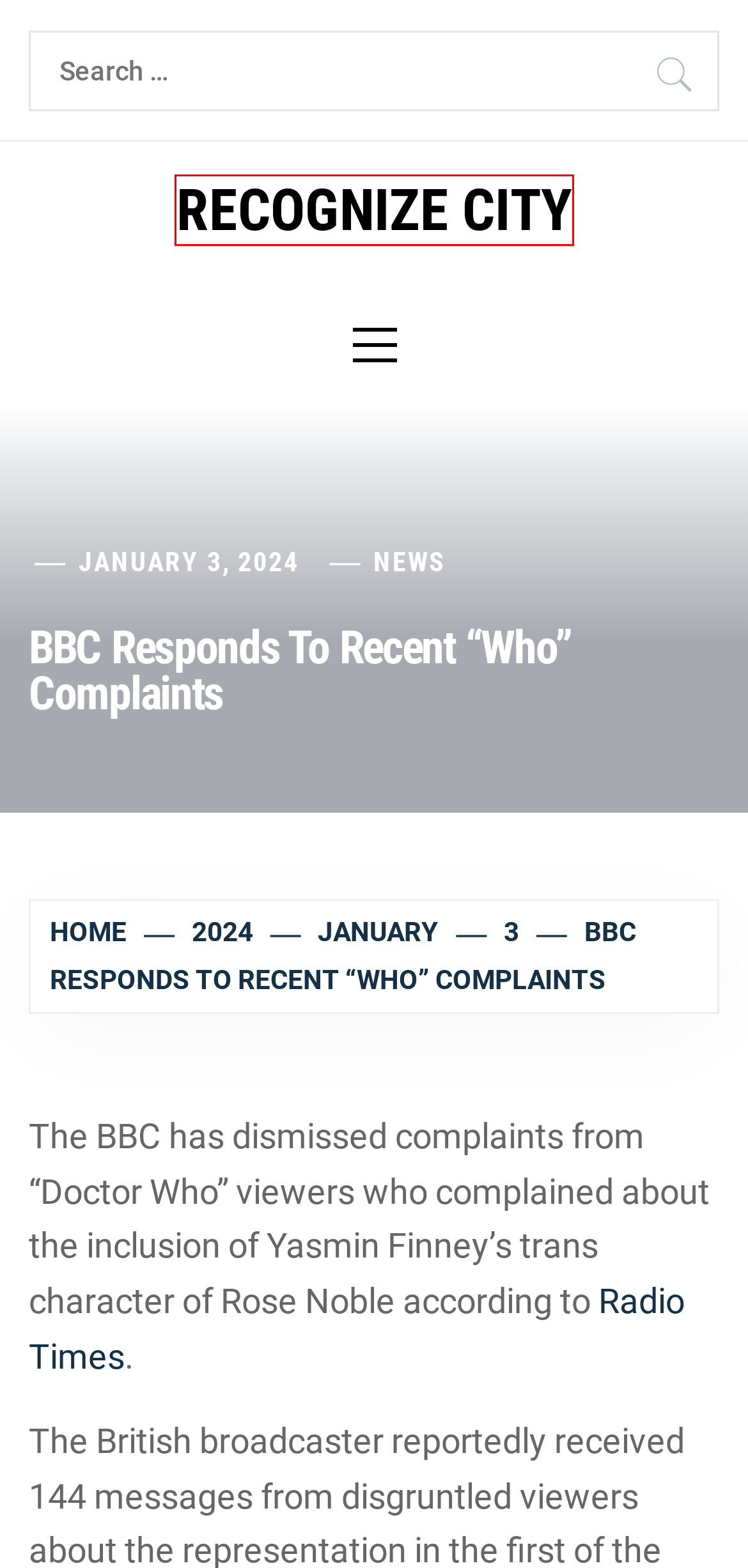You are provided with a screenshot of a webpage containing a red rectangle bounding box. Identify the webpage description that best matches the new webpage after the element in the bounding box is clicked. Here are the potential descriptions:
A. May 15, 2024 – Recognize city
B. Gerard Butler In Talks For “Empire State” – Recognize city
C. TV News: Reacher, Pretty, Yellowjackets, Wrexham – Recognize city
D. News – Recognize city
E. Recognize city
F. Zwick Reflects On “Reacher” Sequel Failure – Recognize city
G. January 3, 2024 – Recognize city
H. January 2024 – Recognize city

E